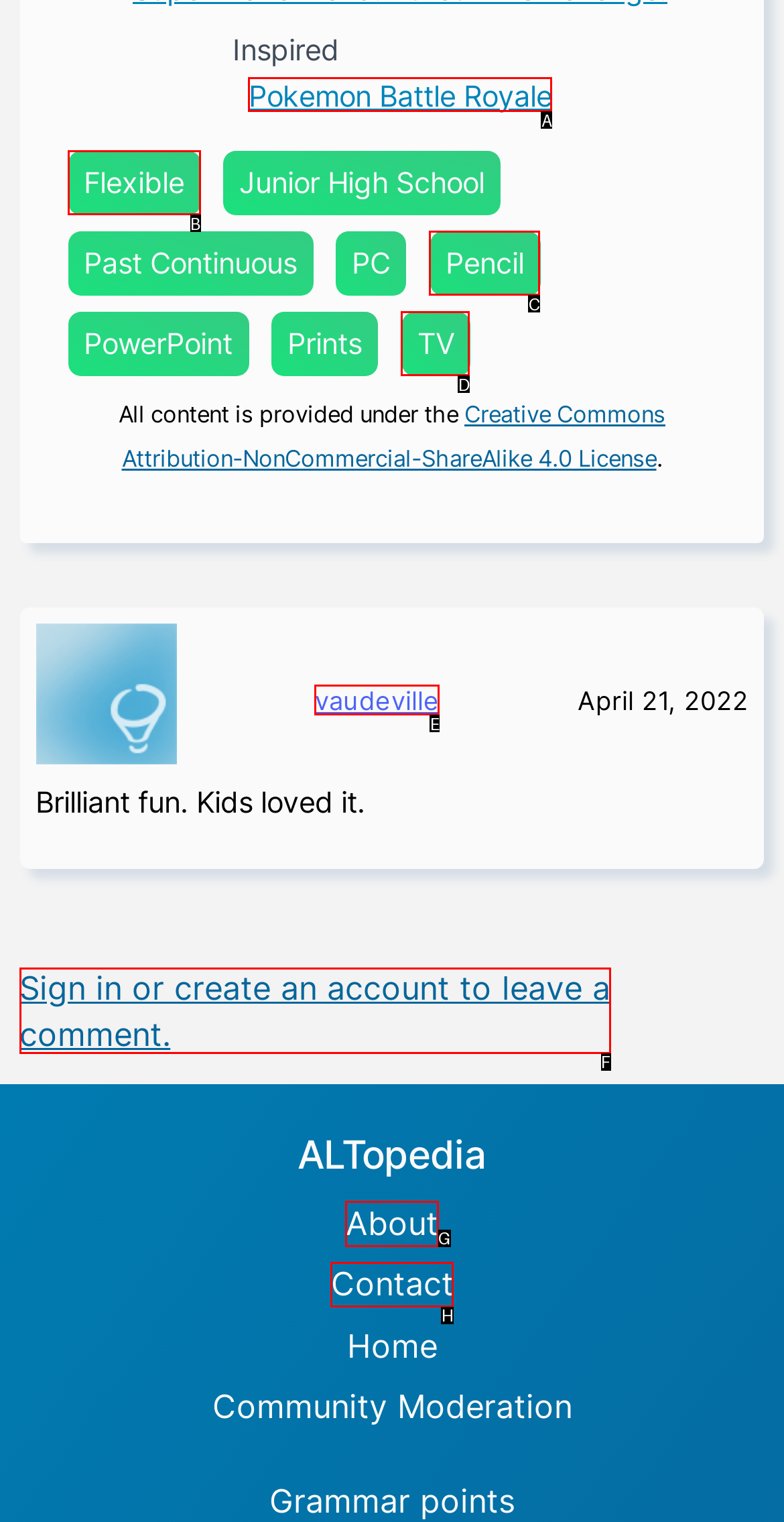Which UI element should be clicked to perform the following task: Go to the About page? Answer with the corresponding letter from the choices.

G